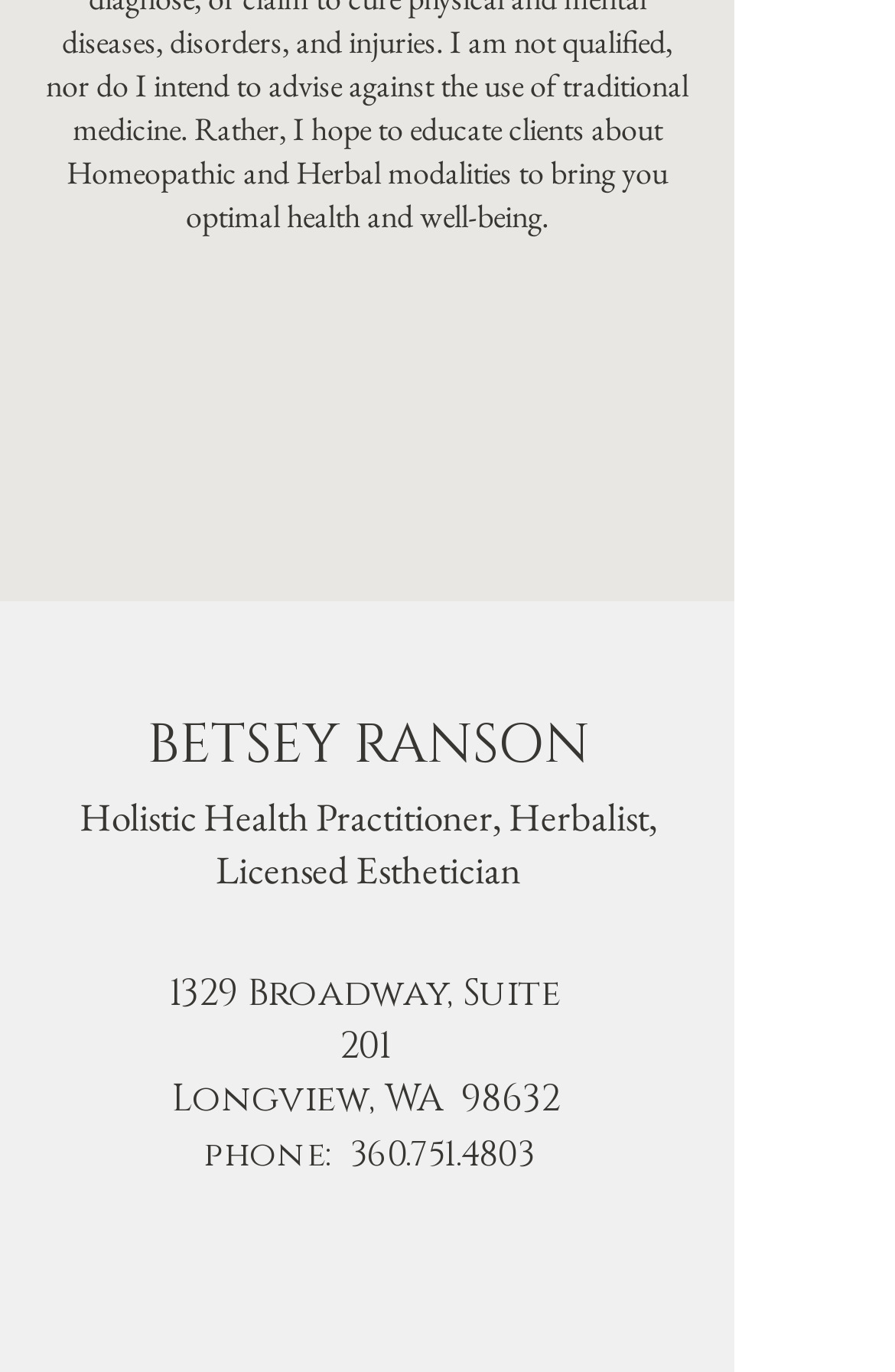What social media platforms are listed?
Refer to the screenshot and answer in one word or phrase.

Facebook, Instagram